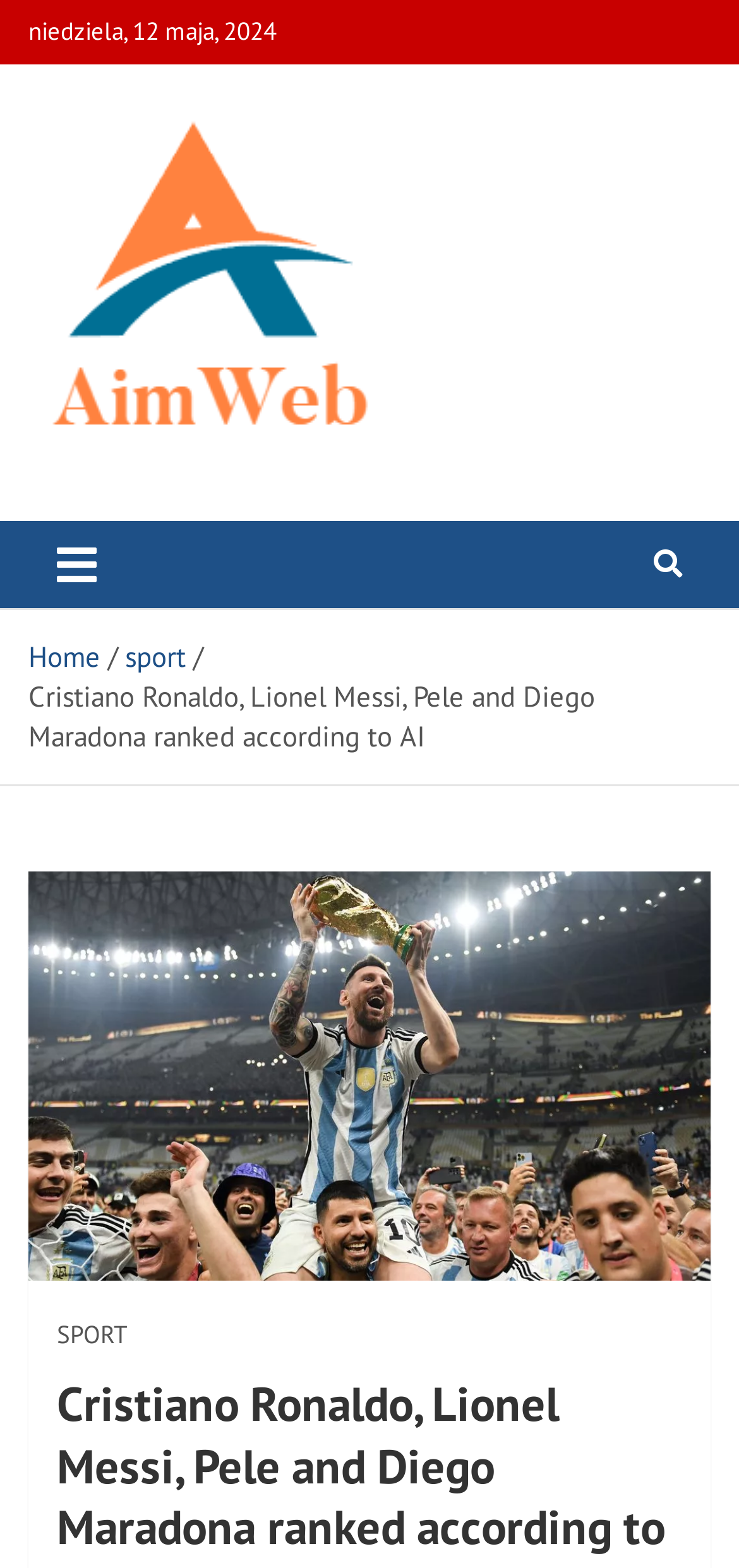Identify and provide the bounding box coordinates of the UI element described: "parent_node: AimWeb". The coordinates should be formatted as [left, top, right, bottom], with each number being a float between 0 and 1.

[0.038, 0.062, 0.526, 0.093]